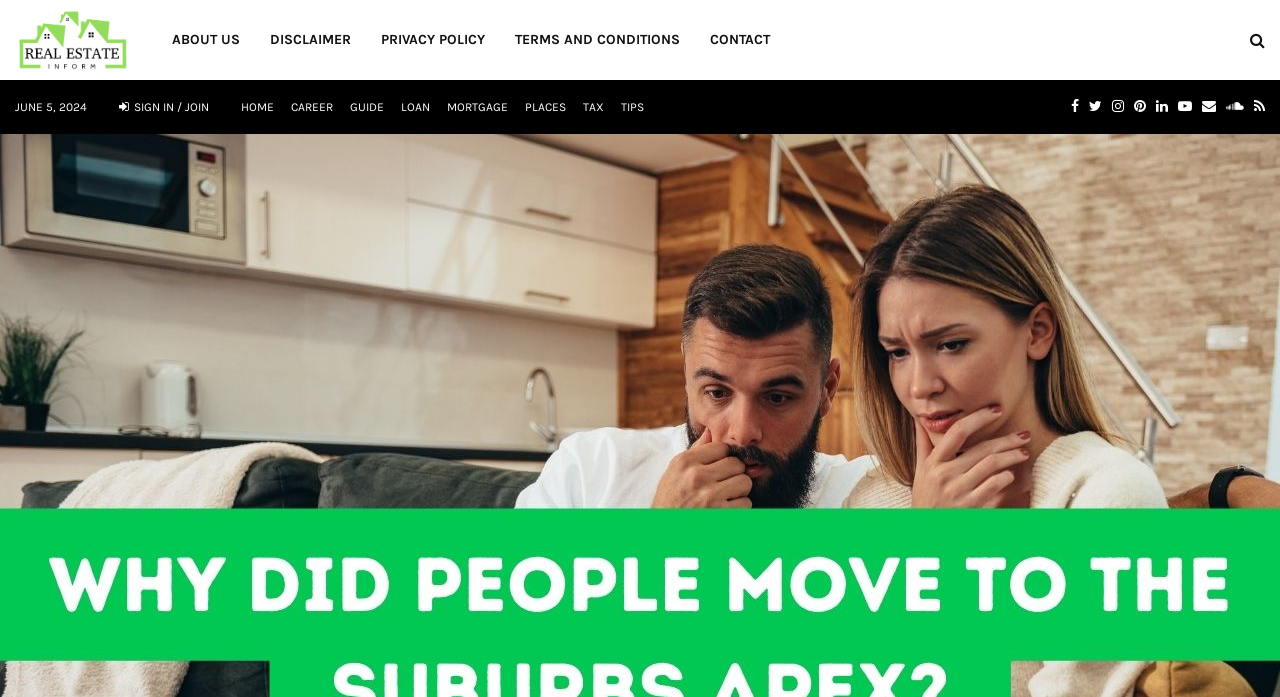Please pinpoint the bounding box coordinates for the region I should click to adhere to this instruction: "Visit the 'HOME' page".

[0.188, 0.132, 0.214, 0.175]